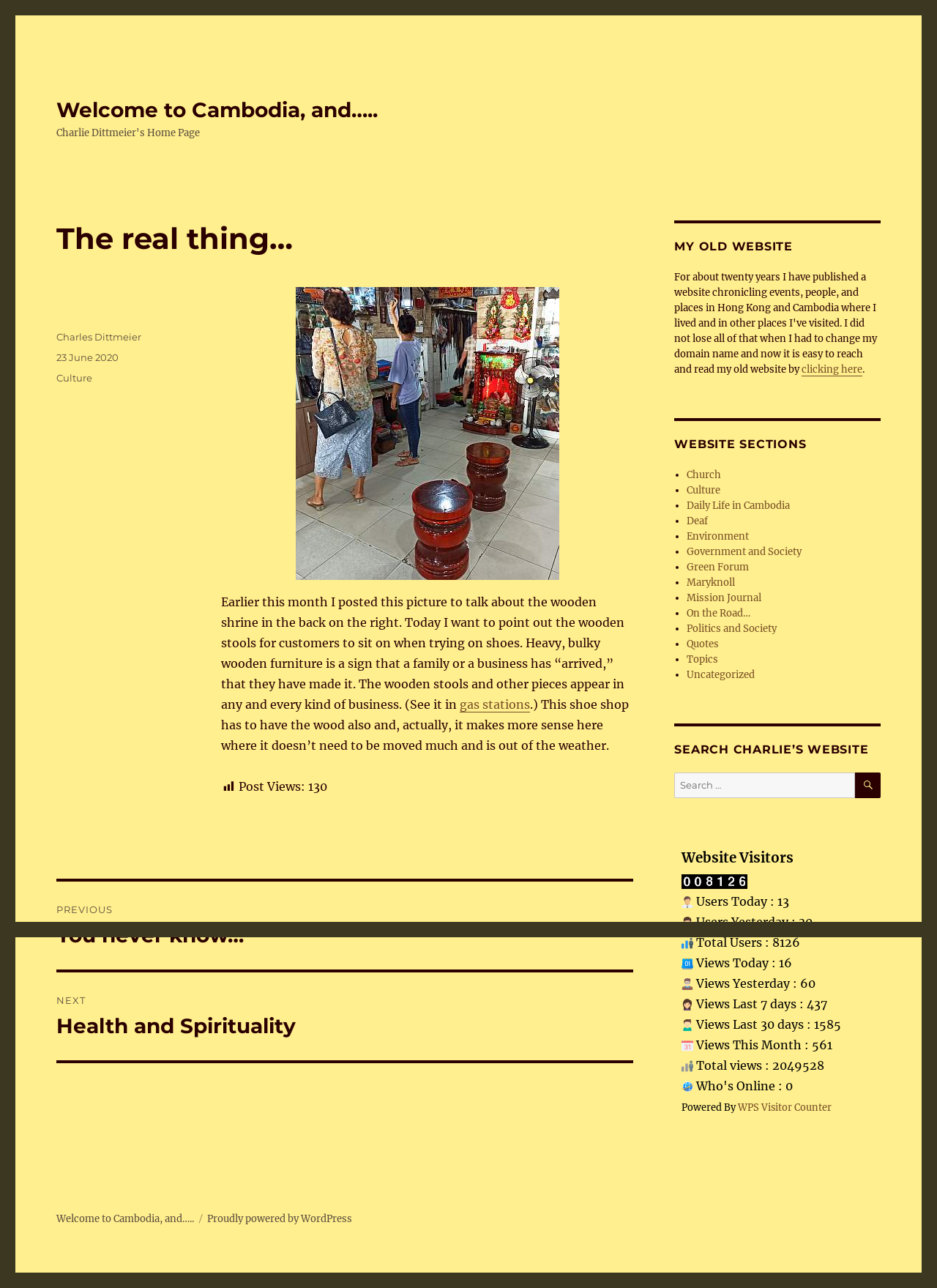What is the purpose of the wooden stools in the article?
Please provide a detailed answer to the question.

The purpose of the wooden stools can be inferred from the text in the article, which mentions that the stools are for customers to sit on when trying on shoes. This suggests that the stools are used in a shoe shop or a similar setting.